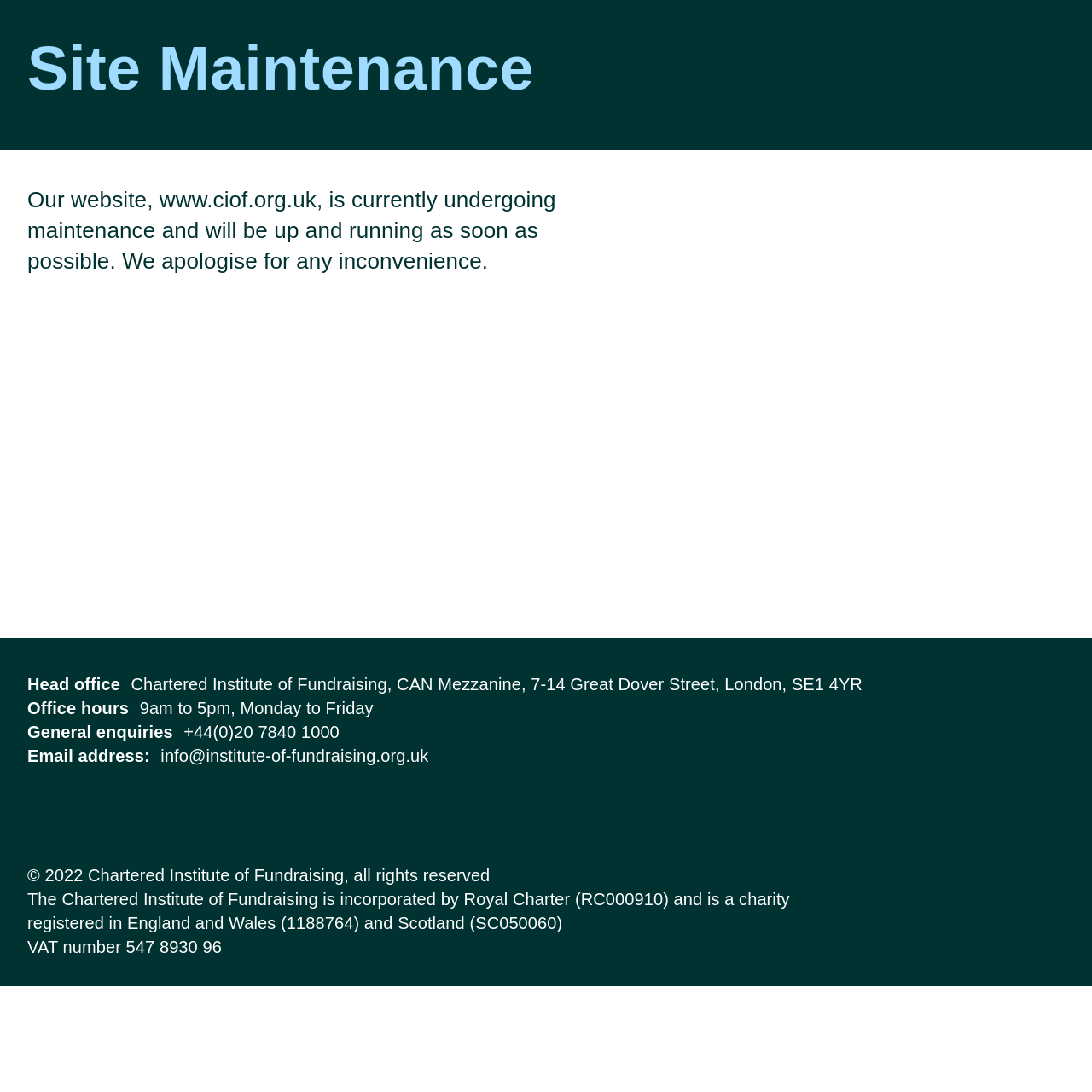What is the current status of the website?
Using the image, provide a detailed and thorough answer to the question.

The website is currently undergoing maintenance, as indicated by the text 'Our website, is currently undergoing maintenance and will be up and running as soon as possible. We apologise for any inconvenience.'